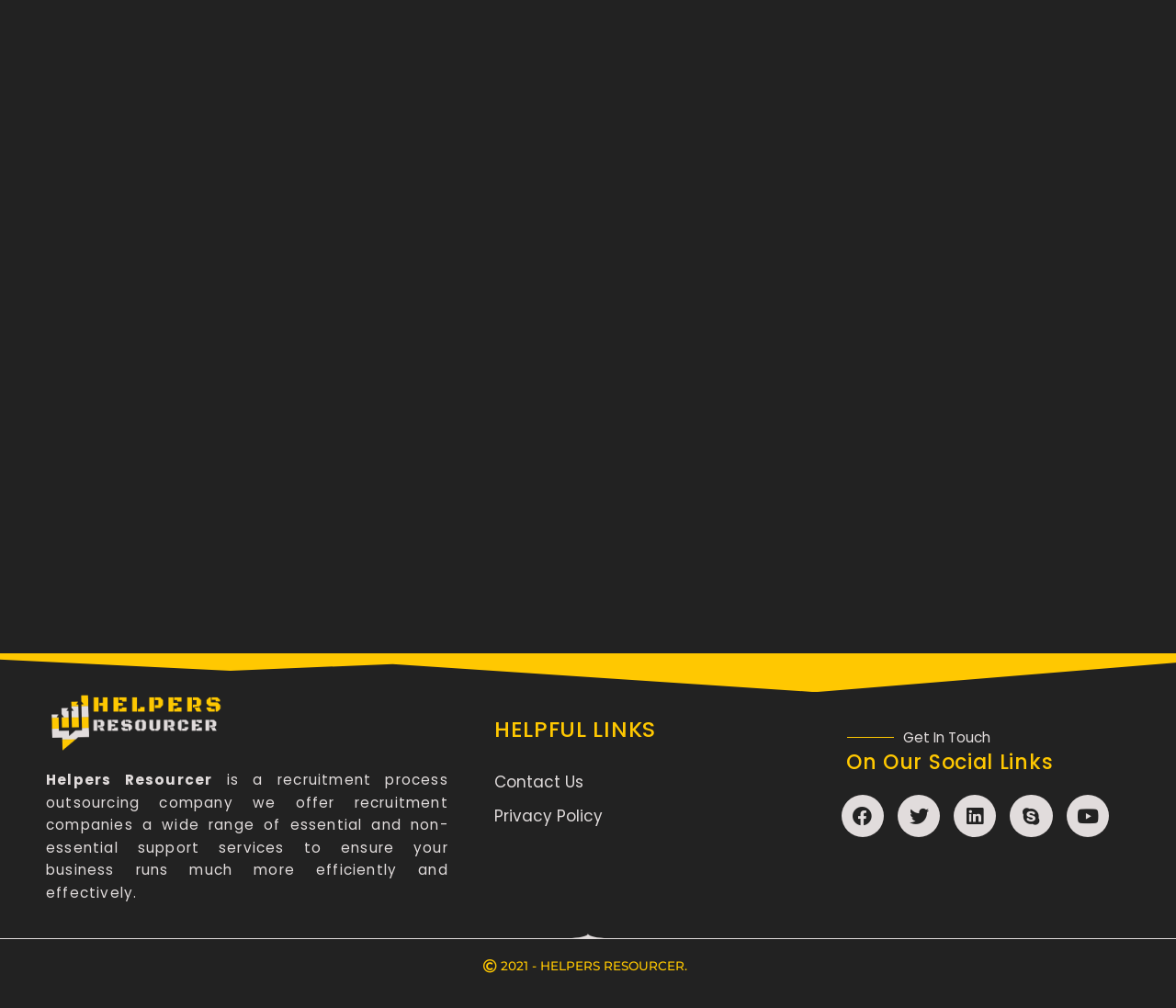Determine the bounding box coordinates for the area that should be clicked to carry out the following instruction: "View Helpers Resourcer website".

[0.459, 0.951, 0.584, 0.965]